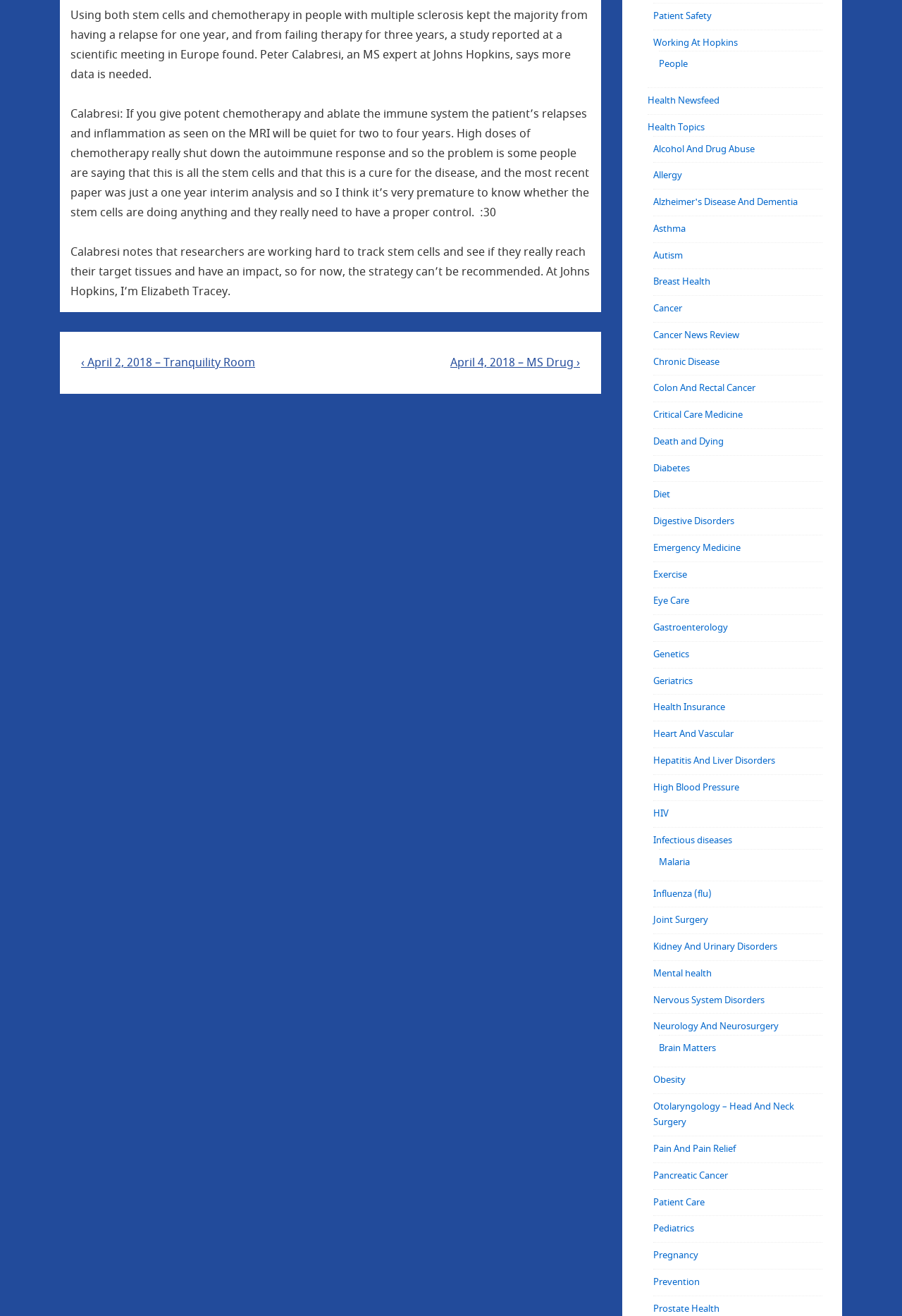Provide the bounding box coordinates of the HTML element this sentence describes: "People". The bounding box coordinates consist of four float numbers between 0 and 1, i.e., [left, top, right, bottom].

[0.73, 0.044, 0.762, 0.054]